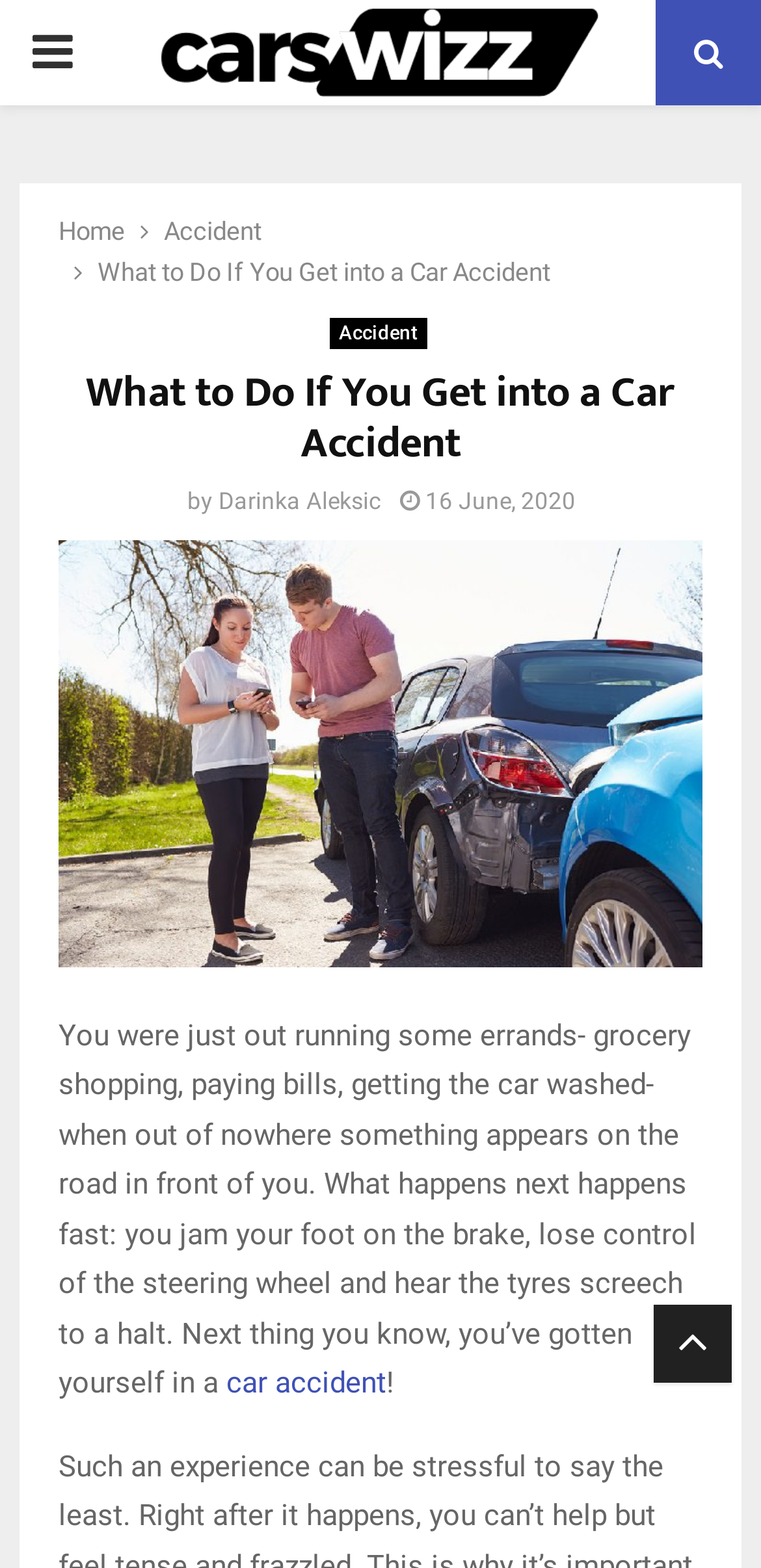Pinpoint the bounding box coordinates of the element you need to click to execute the following instruction: "Open Menu". The bounding box should be represented by four float numbers between 0 and 1, in the format [left, top, right, bottom].

None